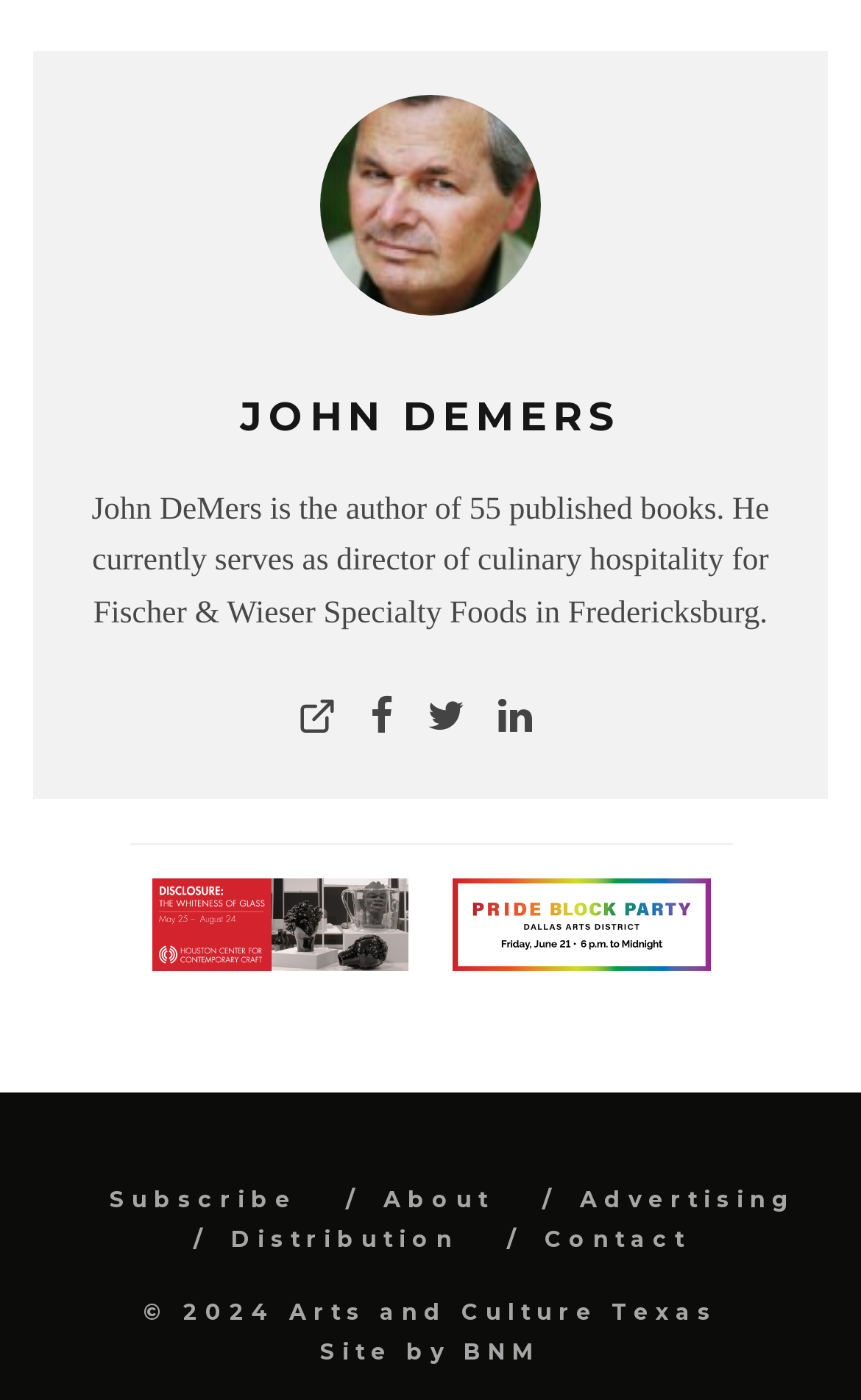Please identify the bounding box coordinates of the area I need to click to accomplish the following instruction: "View books by John DeMers".

[0.176, 0.668, 0.474, 0.7]